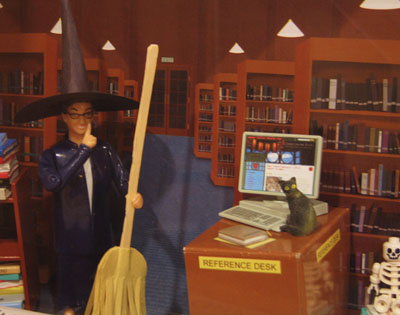Examine the image carefully and respond to the question with a detailed answer: 
What is perched on the reference desk?

According to the caption, a curious black cat is perched on the reference desk, adding a touch of enchantment to the scene.